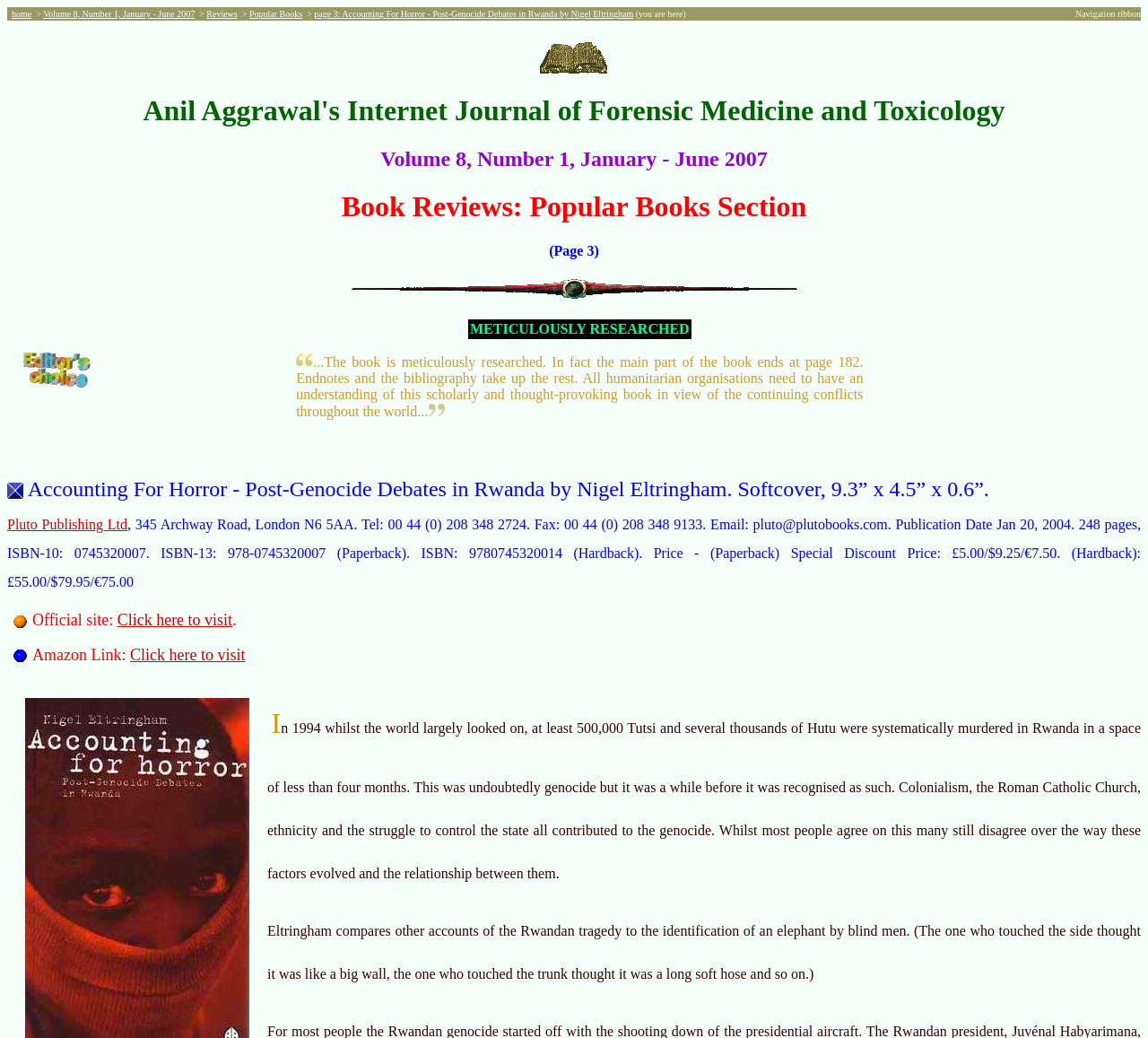Could you please study the image and provide a detailed answer to the question:
What is the publication date of the book?

The publication date of the book can be found in the static text element that reads 'Publication Date Jan 20, 2004.'